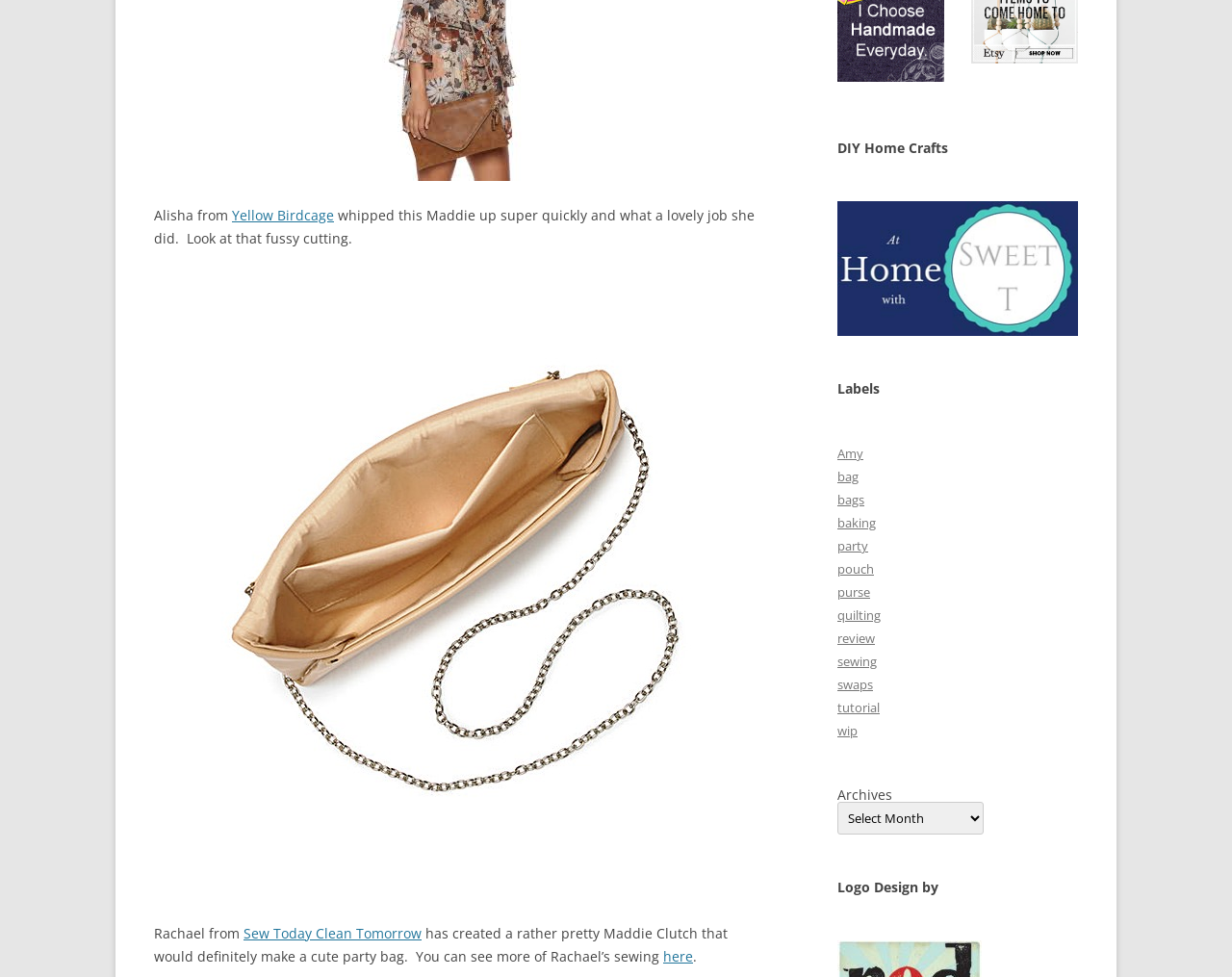Provide the bounding box coordinates of the HTML element this sentence describes: "Sew Today Clean Tomorrow".

[0.198, 0.946, 0.342, 0.964]